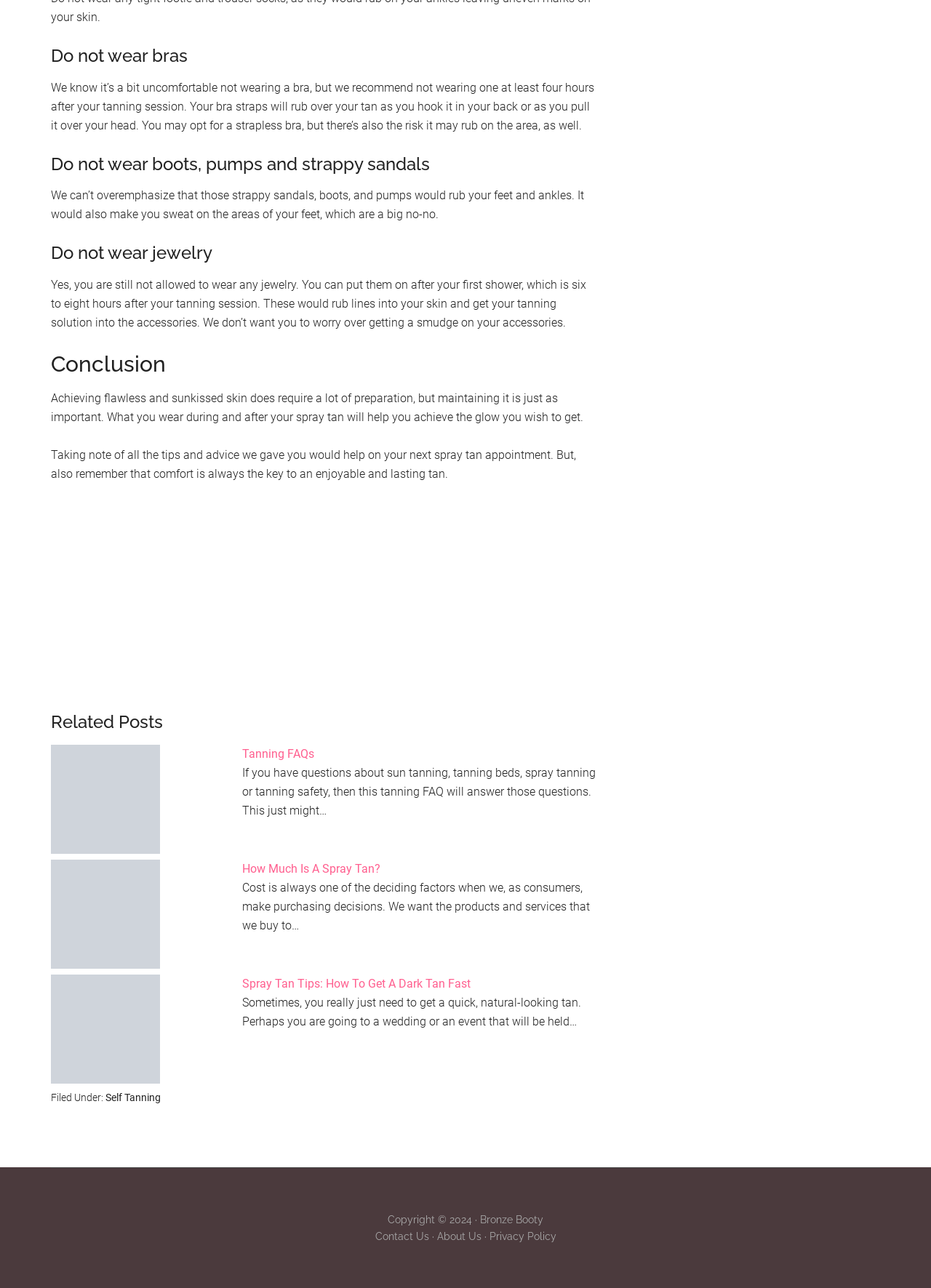Please identify the coordinates of the bounding box for the clickable region that will accomplish this instruction: "Click on 'Spray Tan Tips: How To Get A Dark Tan Fast'".

[0.26, 0.758, 0.505, 0.769]